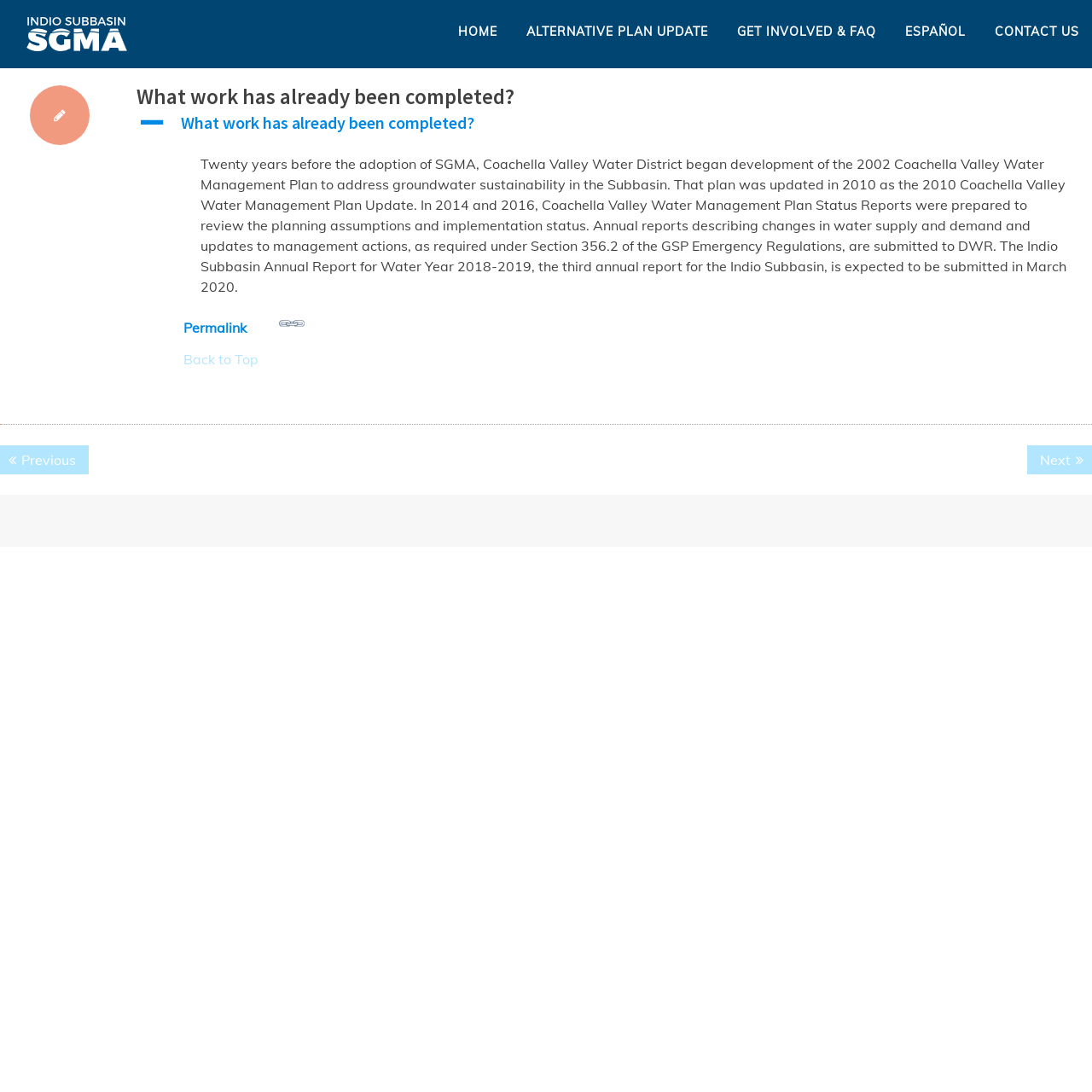Provide the bounding box coordinates for the area that should be clicked to complete the instruction: "View previous post".

[0.0, 0.408, 0.081, 0.434]